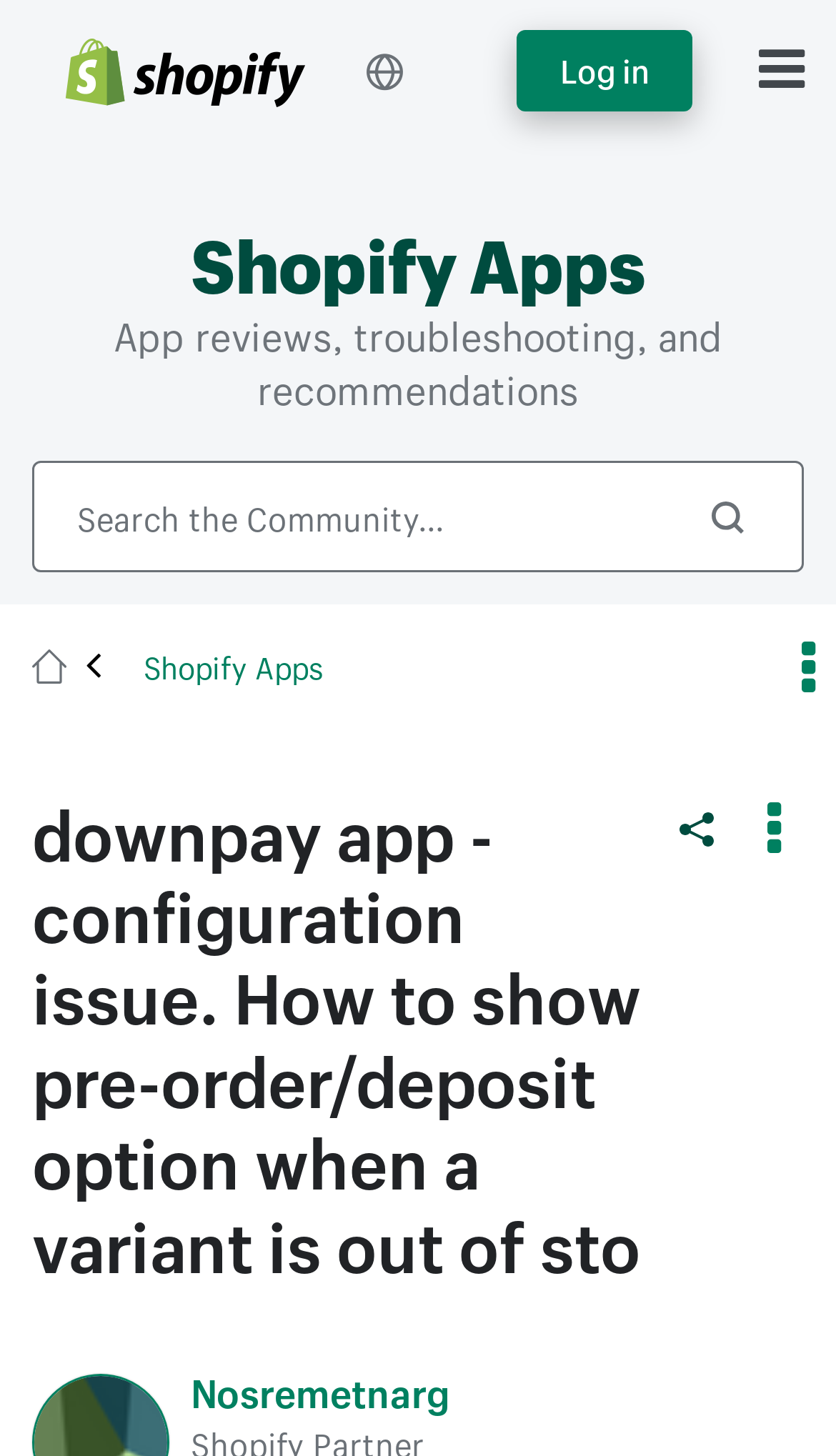Can you find the bounding box coordinates for the UI element given this description: "name="submitContext" value="Search""? Provide the coordinates as four float numbers between 0 and 1: [left, top, right, bottom].

[0.805, 0.321, 0.933, 0.389]